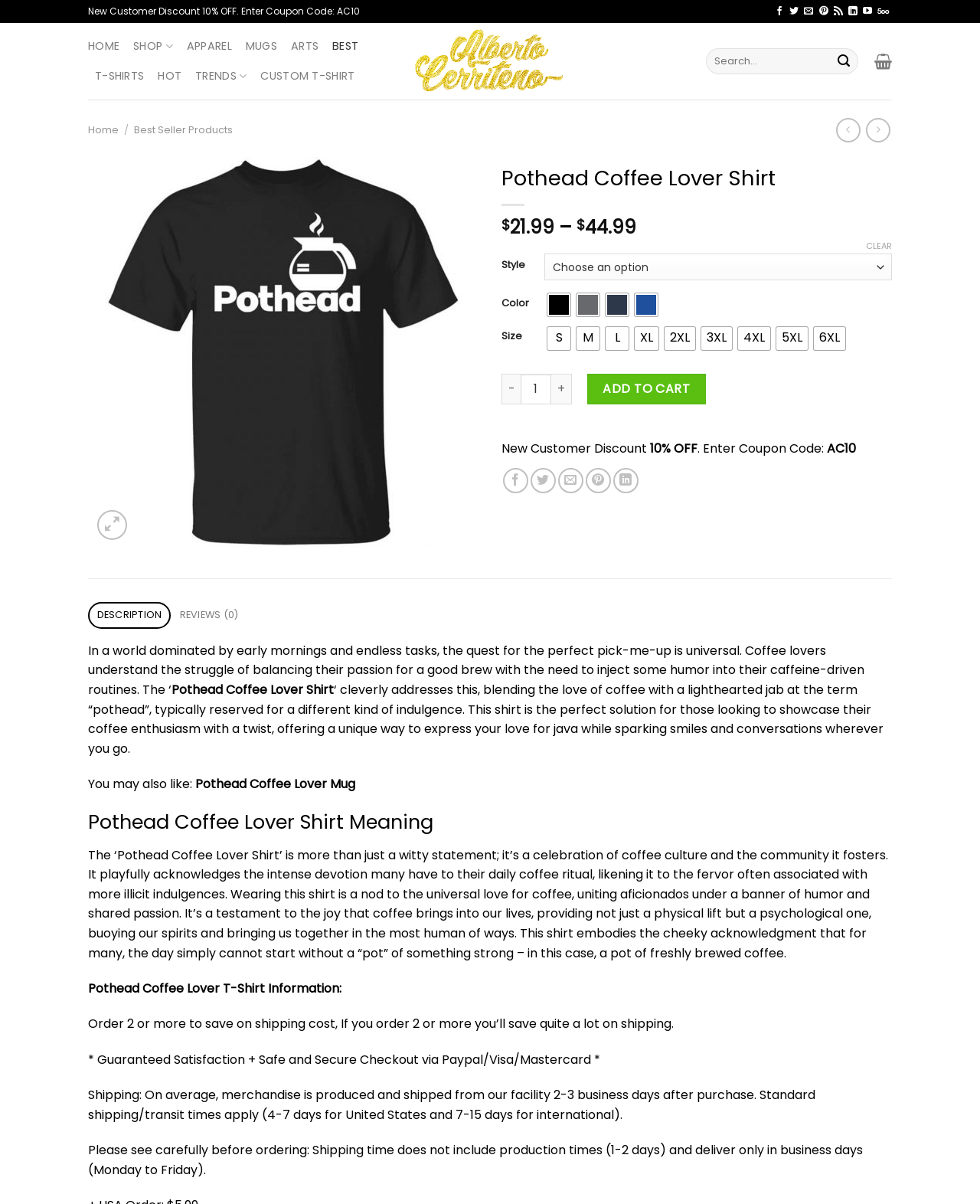Analyze the image and answer the question with as much detail as possible: 
How many reviews are there for the Pothead Coffee Lover Shirt?

The number of reviews for the Pothead Coffee Lover Shirt can be found on the webpage, specifically in the tab list section. The 'REVIEWS' tab indicates that there are '0' reviews.